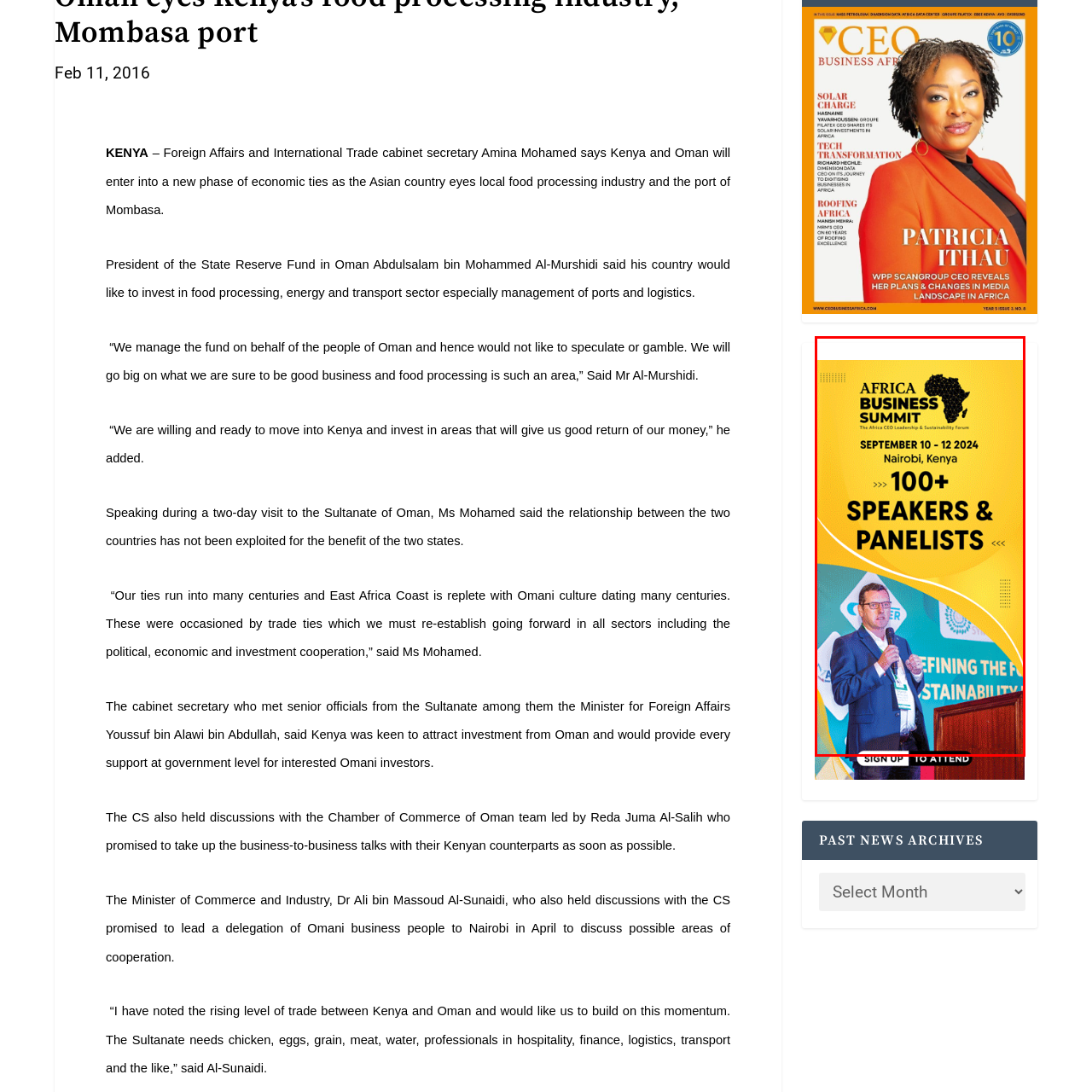Please provide a thorough description of the image inside the red frame.

The image showcases a promotional graphic for the Africa Business Summit, set to take place from September 10 to 12, 2024, in Nairobi, Kenya. The design prominently features the event's title, "AFRICA BUSINESS SUMMIT," accompanied by a stylized outline of the African continent. Below the title, the dates and location are highlighted, indicating a significant gathering that promises over 100 speakers and panelists. The overarching theme emphasizes leadership and sustainability in the business sector, suggesting a focus on innovation and collaborative growth across the African continent. A speaker is depicted in the foreground, likely representing the informative sessions and discussions that will characterize the summit.